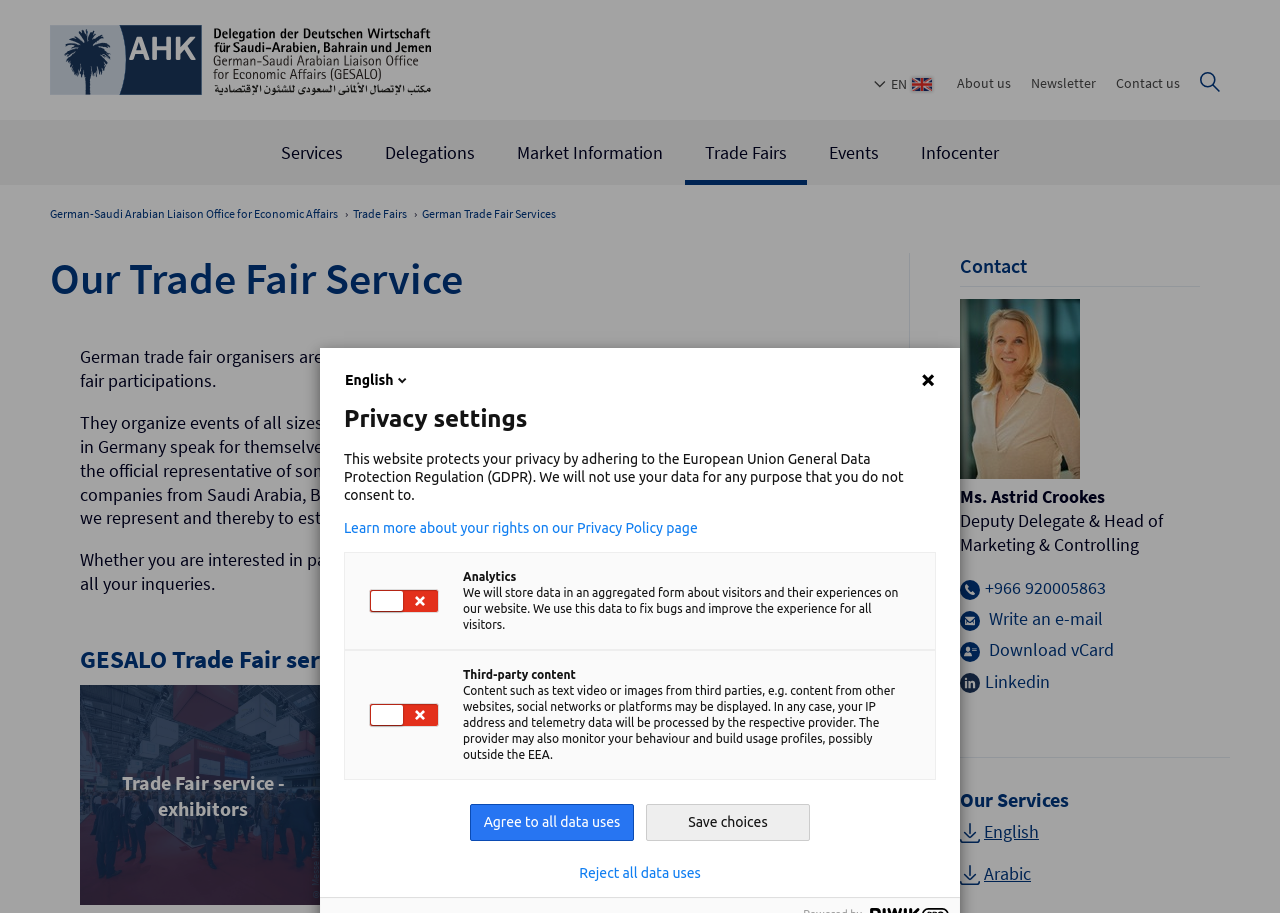Determine and generate the text content of the webpage's headline.

Our Trade Fair Service